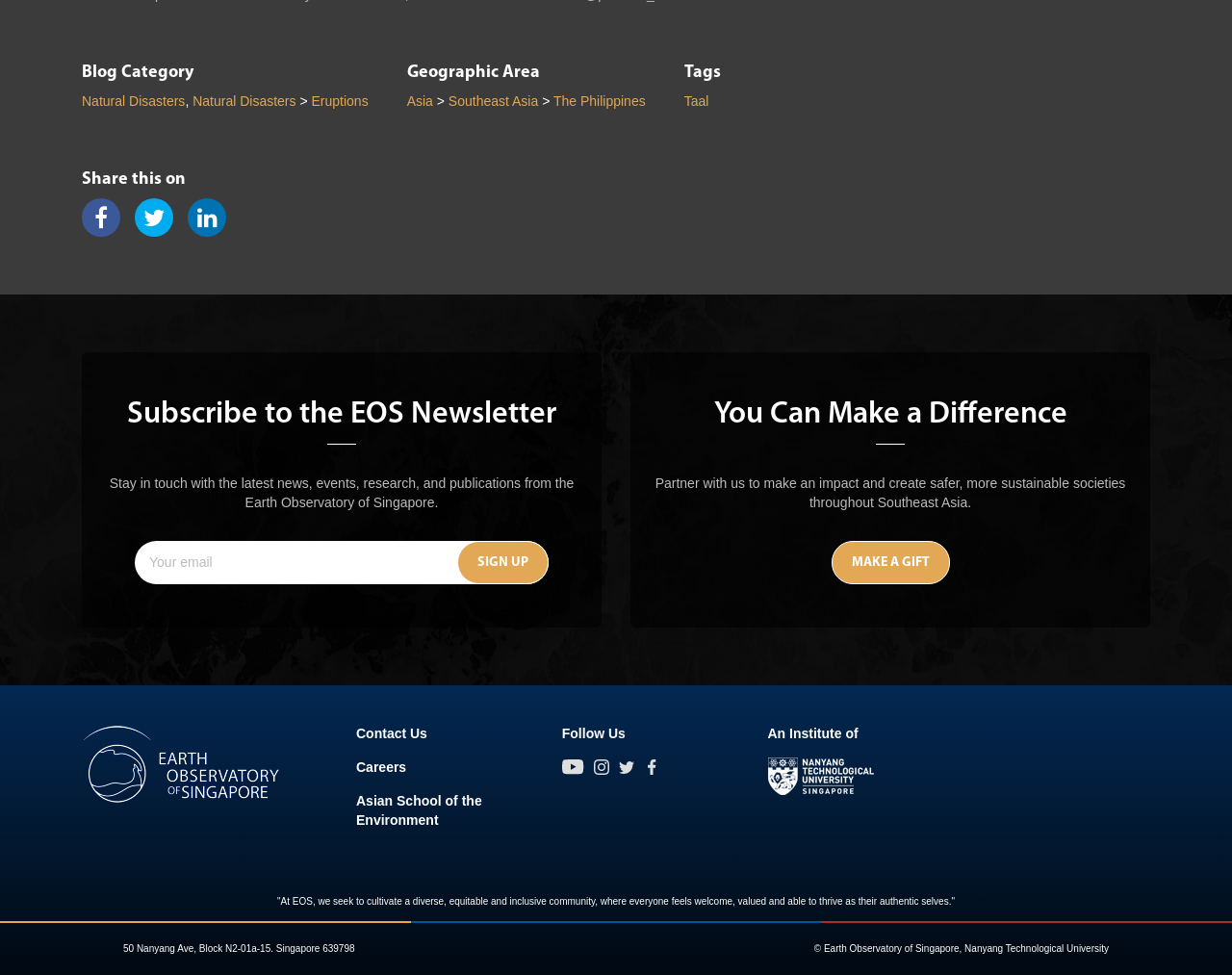Provide the bounding box coordinates of the area you need to click to execute the following instruction: "Subscribe to the EOS Newsletter".

[0.371, 0.554, 0.445, 0.599]